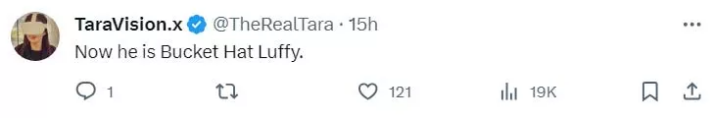Generate an elaborate description of what you see in the image.

In the aftermath of the 97th Macy’s Thanksgiving Day Parade, a humorous tweet captures the lighthearted spirit surrounding the beloved character Monkey D. Luffy, known for his resilience and iconic straw hat. The tweet from user @TheRealTara, stating "Now he is Bucket Hat Luffy," reflects the playful fan reactions following an incident where Luffy's straw hat was accidentally damaged during the parade. This moment resonated widely across social media, leading to a flood of memes and fan art depicting Luffy in his new, makeshift "Bucket Hat." Fans celebrated this quirky twist on Luffy's character, showcasing their creativity and affection for him in a unique way. The image encapsulates the delightful blend of nostalgia and humor in the anime community, illustrating how even a setback can spark creativity and camaraderie among fans.